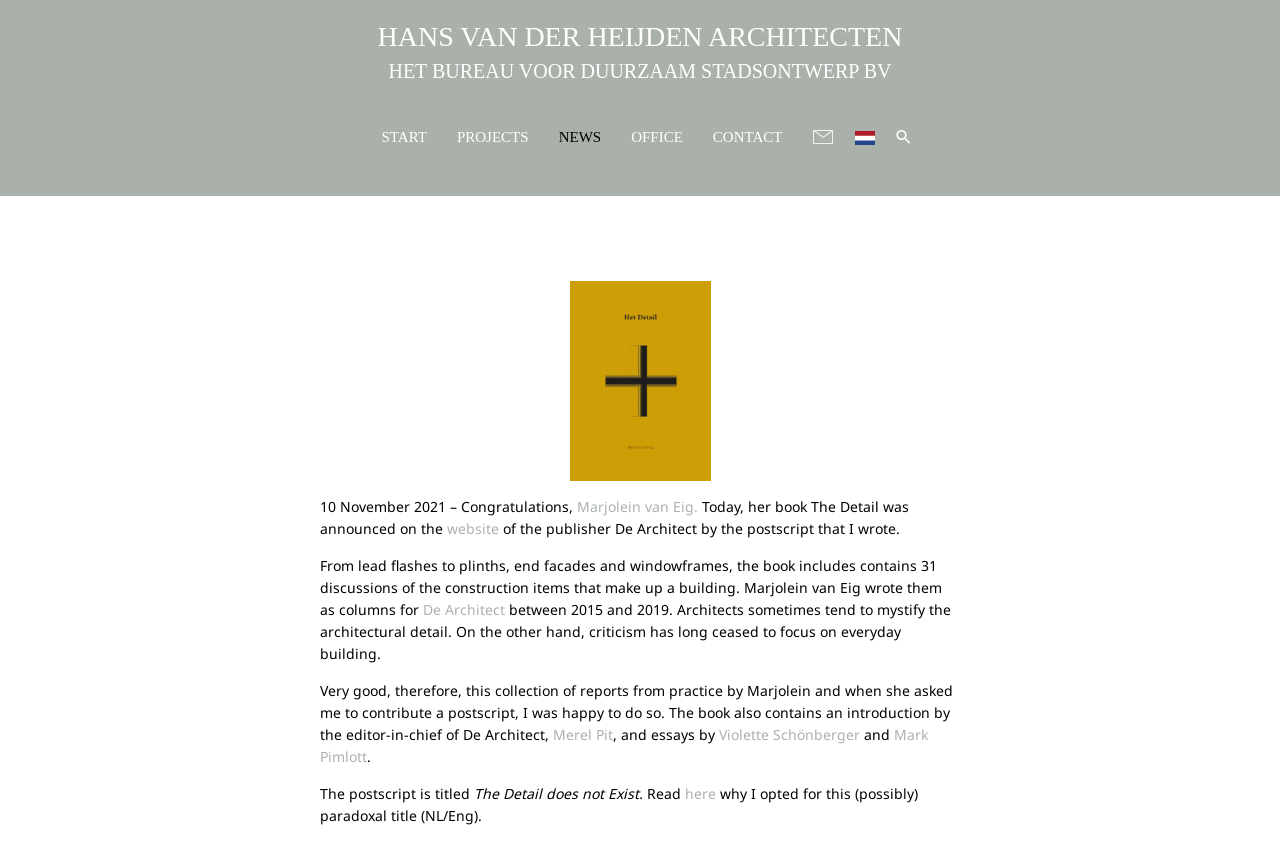Specify the bounding box coordinates of the element's region that should be clicked to achieve the following instruction: "Read more about Marjolein van Eig's book". The bounding box coordinates consist of four float numbers between 0 and 1, in the format [left, top, right, bottom].

[0.25, 0.334, 0.75, 0.571]